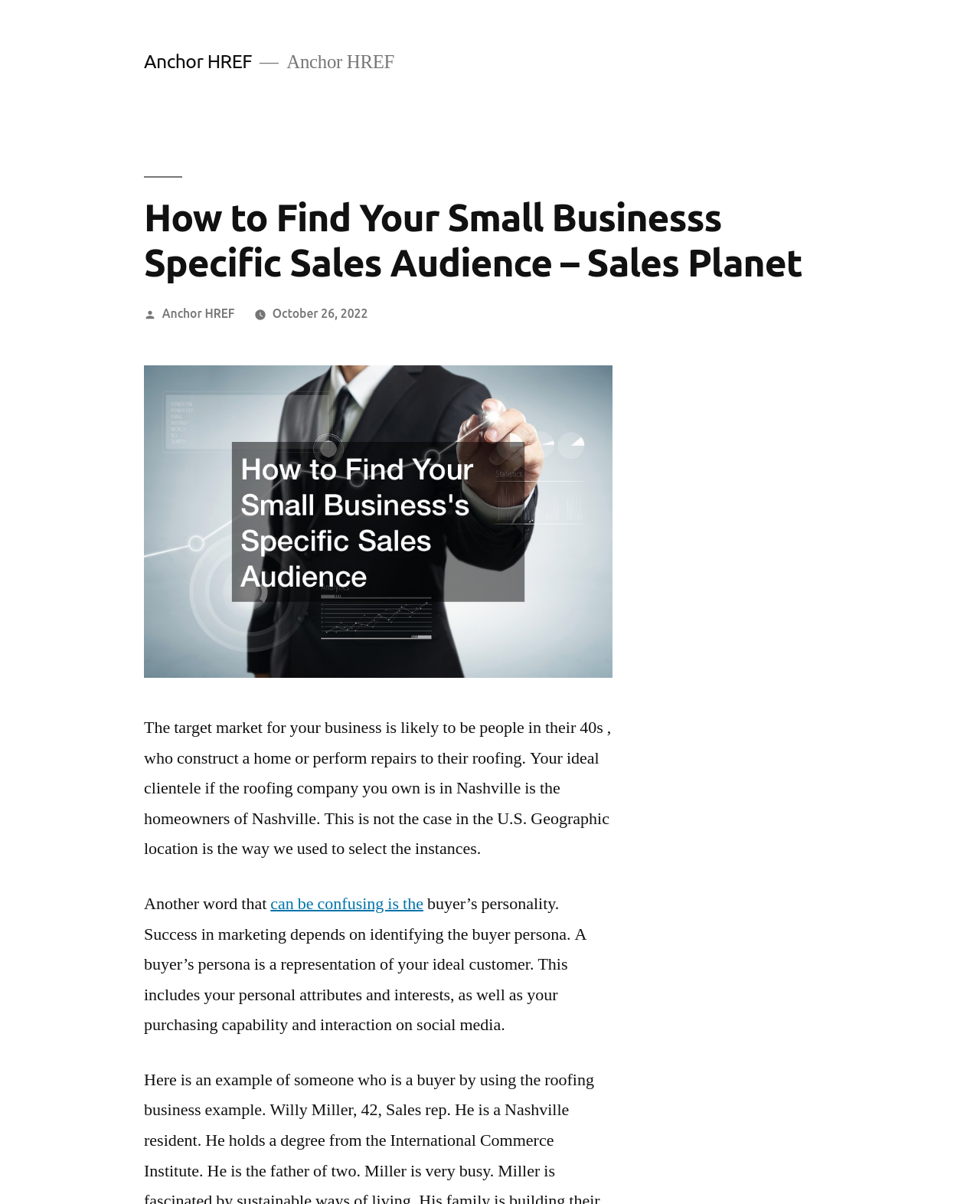Find the bounding box of the web element that fits this description: "October 26, 2022".

[0.278, 0.254, 0.375, 0.266]